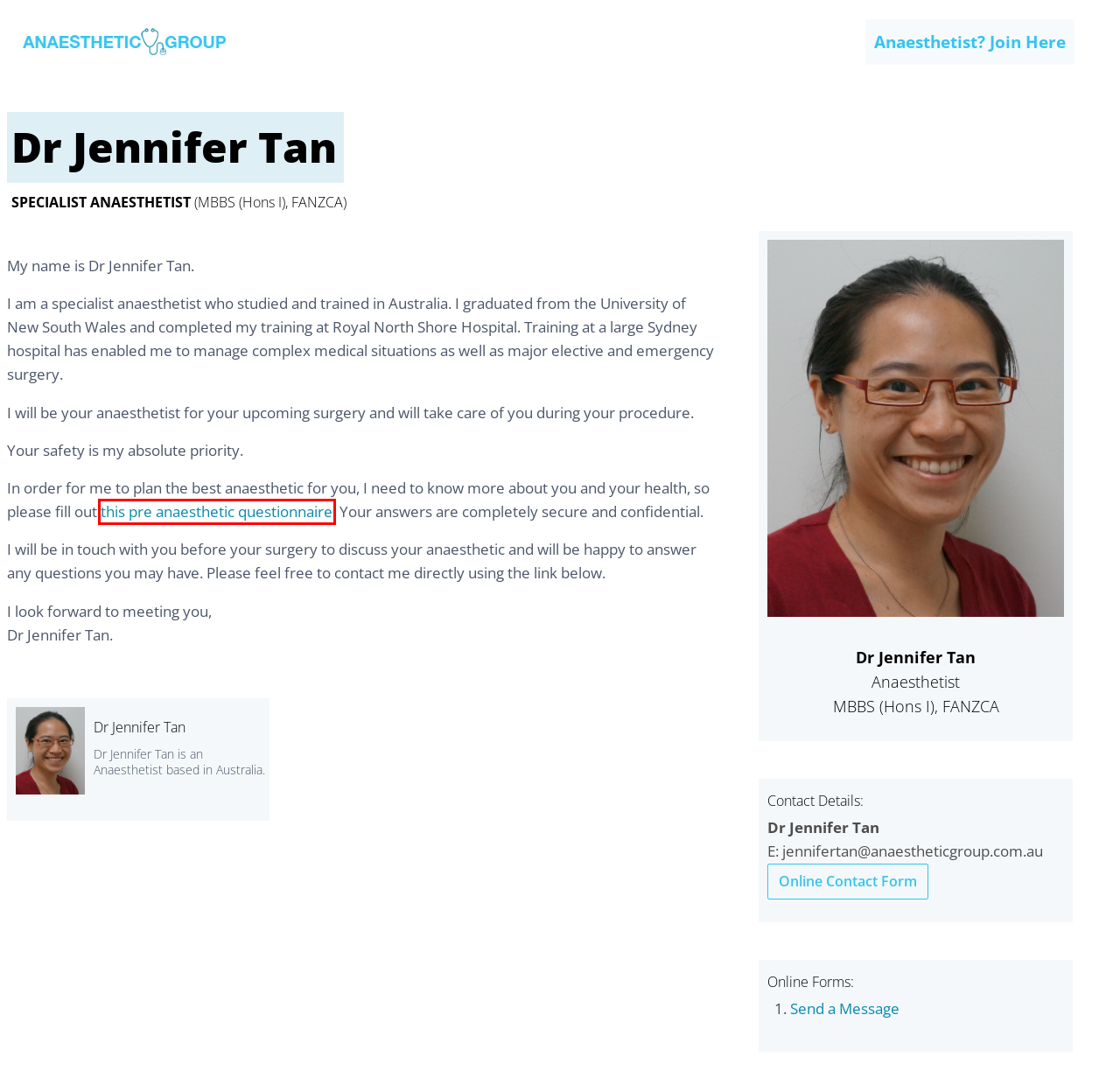You’re provided with a screenshot of a webpage that has a red bounding box around an element. Choose the best matching webpage description for the new page after clicking the element in the red box. The options are:
A. ANZCA Patient Experience Survey - 2024 Complete Guide
B. Online Preoperative Assessment Australia * Anaesthetic Group
C. Terms and Conditions
D. Demo - Pre-Op Health Questionnaire
E. Contact Your Anaesthetist
F. How to find Anaesthesia Jobs in Australia
G. Online Preoperative Assessment - Anaesthetic Group, Australia
H. Expired Plan

H